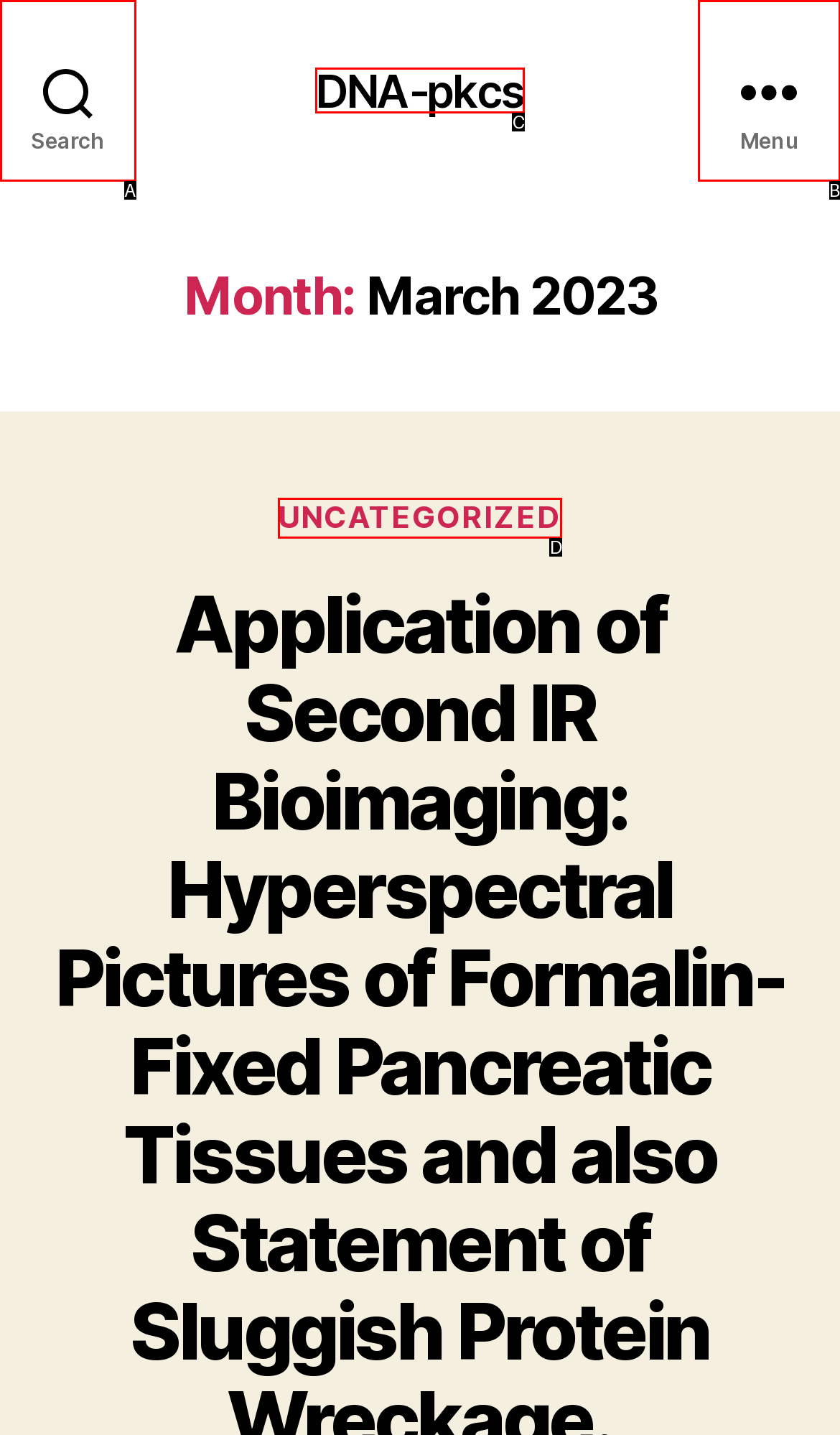Based on the description: title="Arc Of Onondaga", select the HTML element that best fits. Reply with the letter of the correct choice from the options given.

None